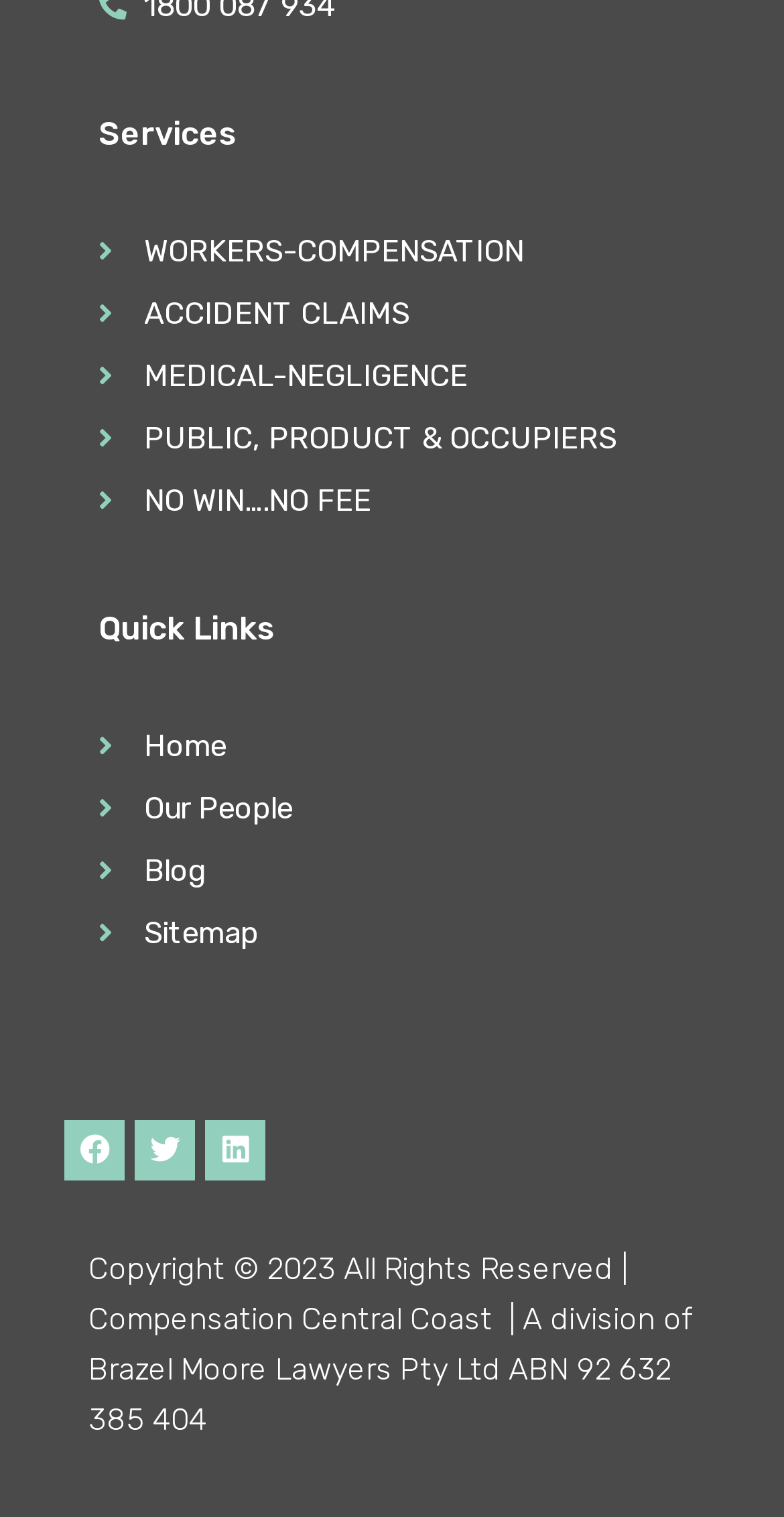What is the last quick link? Based on the screenshot, please respond with a single word or phrase.

Sitemap